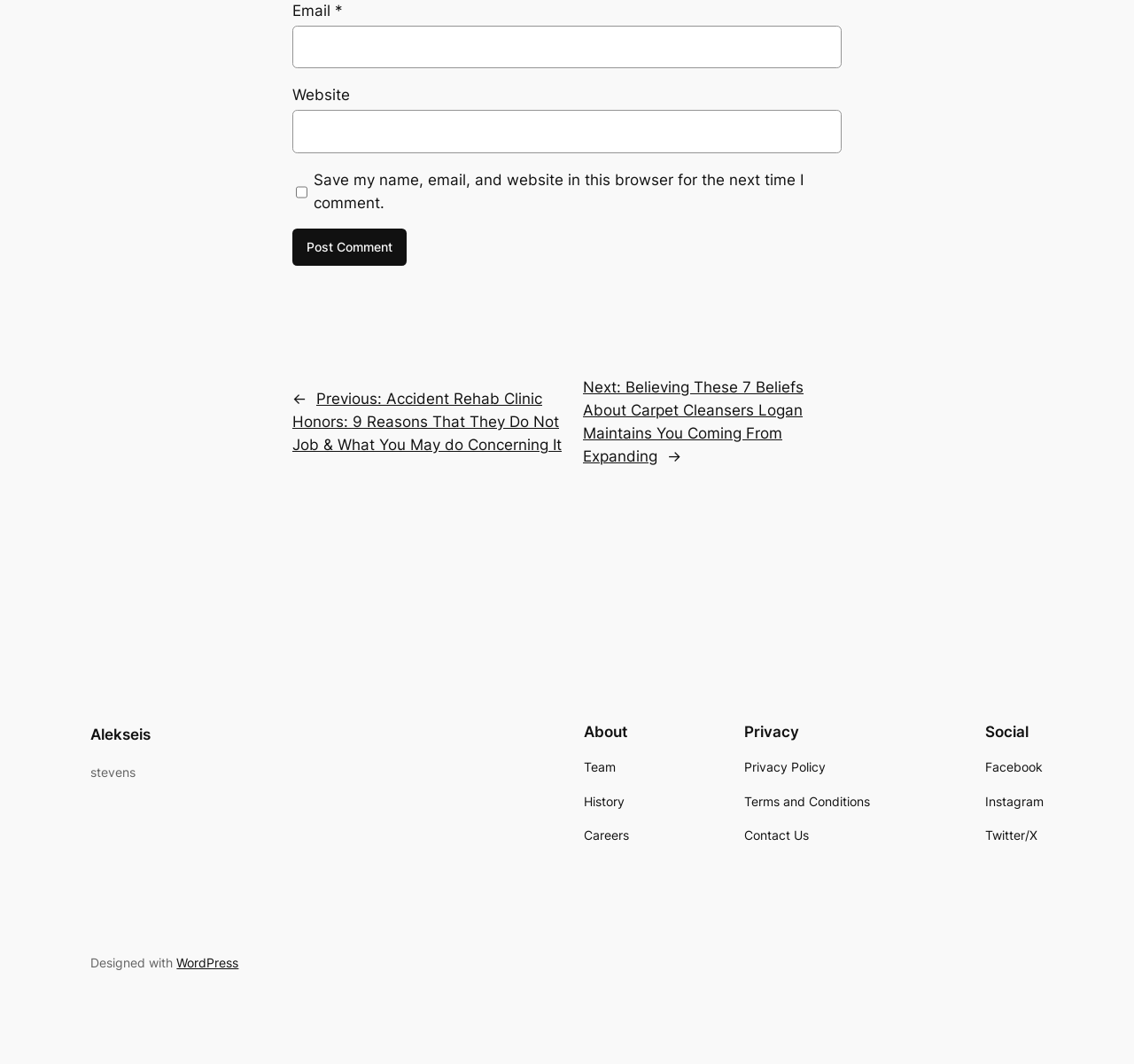Highlight the bounding box coordinates of the element that should be clicked to carry out the following instruction: "Click Post Comment". The coordinates must be given as four float numbers ranging from 0 to 1, i.e., [left, top, right, bottom].

[0.258, 0.215, 0.359, 0.25]